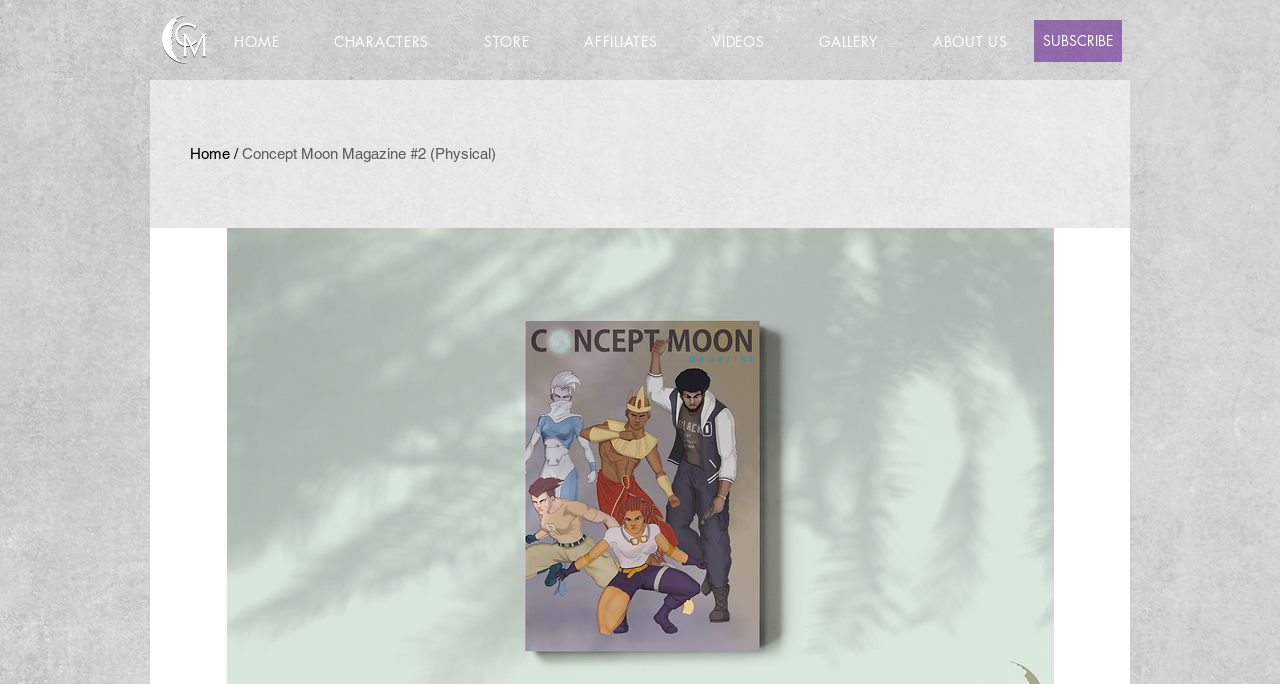Highlight the bounding box coordinates of the element you need to click to perform the following instruction: "Enter your name."

None